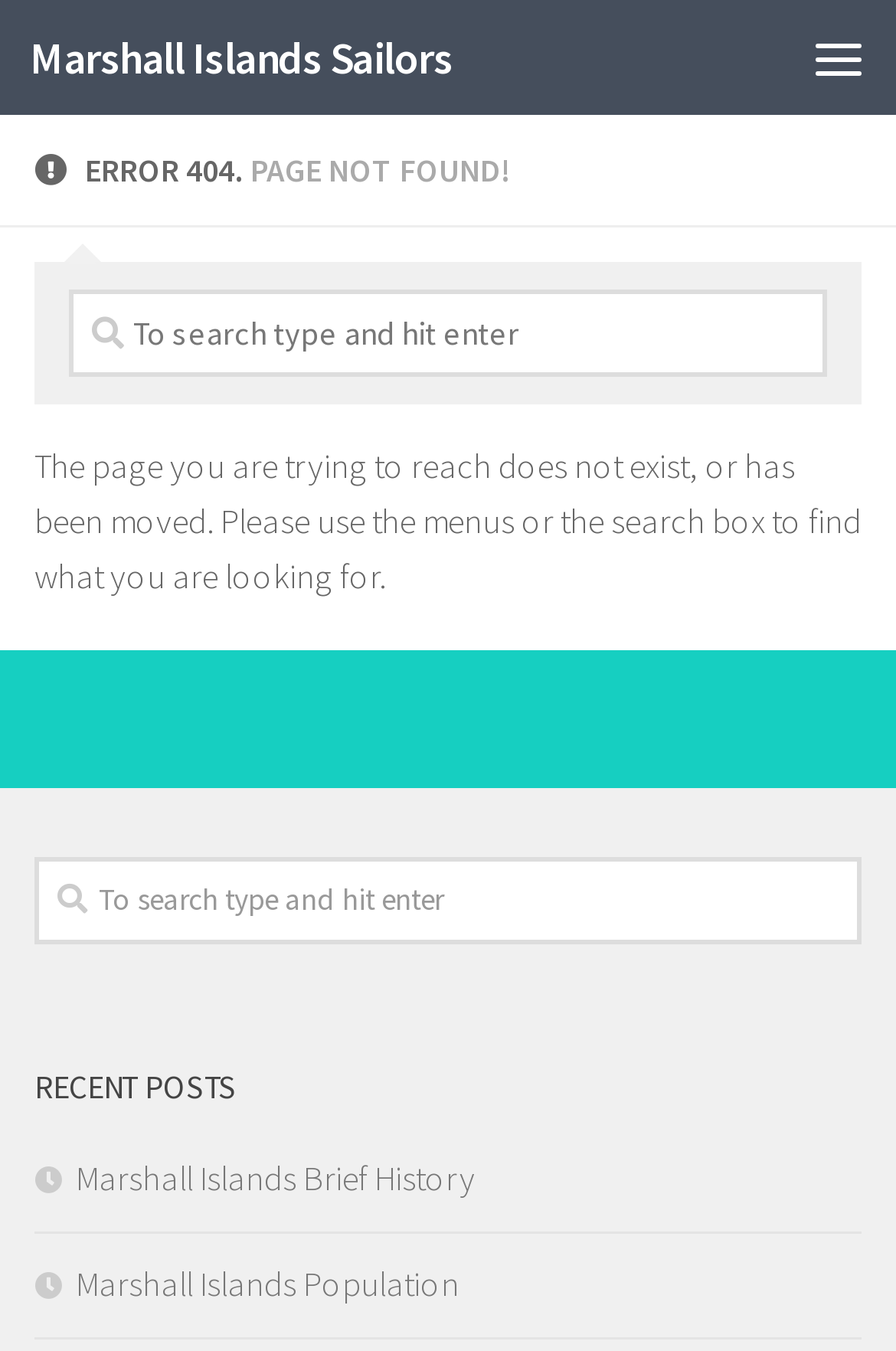Provide an in-depth description of the elements and layout of the webpage.

The webpage displays a "Page not found" error message, with the title "Marshall Islands Sailors" at the top left corner. Below the title, there is a menu bar spanning across the top of the page. 

A prominent error message, "ERROR 404. PAGE NOT FOUND!", is displayed in a large font size, taking up most of the width of the page. 

Below the error message, there is a search box with a placeholder text "To search type and hit enter" on the left side of the page. 

A paragraph of text explains that the page being searched for does not exist or has been moved, and suggests using the menus or the search box to find what is being looked for. 

Further down, there is another search box with the same placeholder text. 

The webpage also features a section titled "RECENT POSTS" near the bottom of the page. This section contains two links, "Marshall Islands Brief History" and "Marshall Islands Population", which are likely related to the webpage's content.